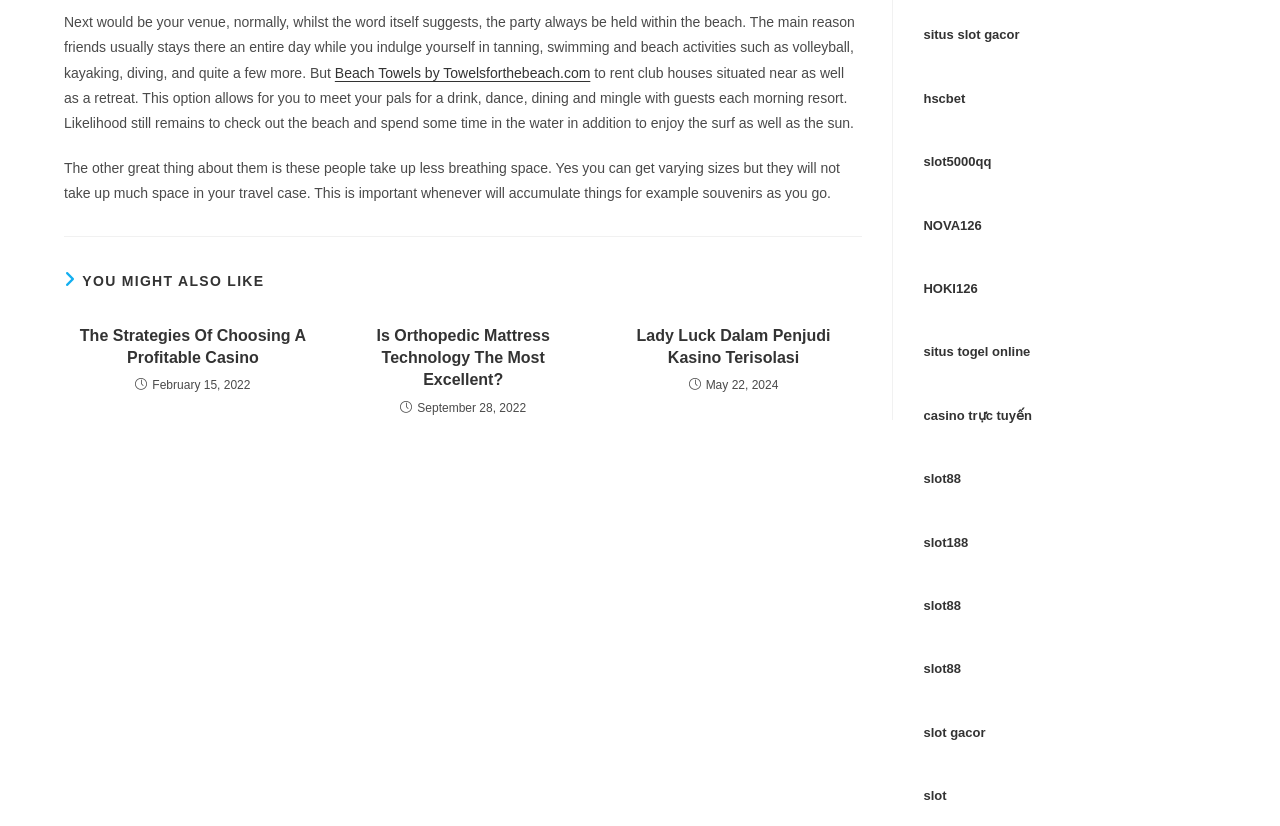Please answer the following question using a single word or phrase: 
How many links are there in the webpage?

14